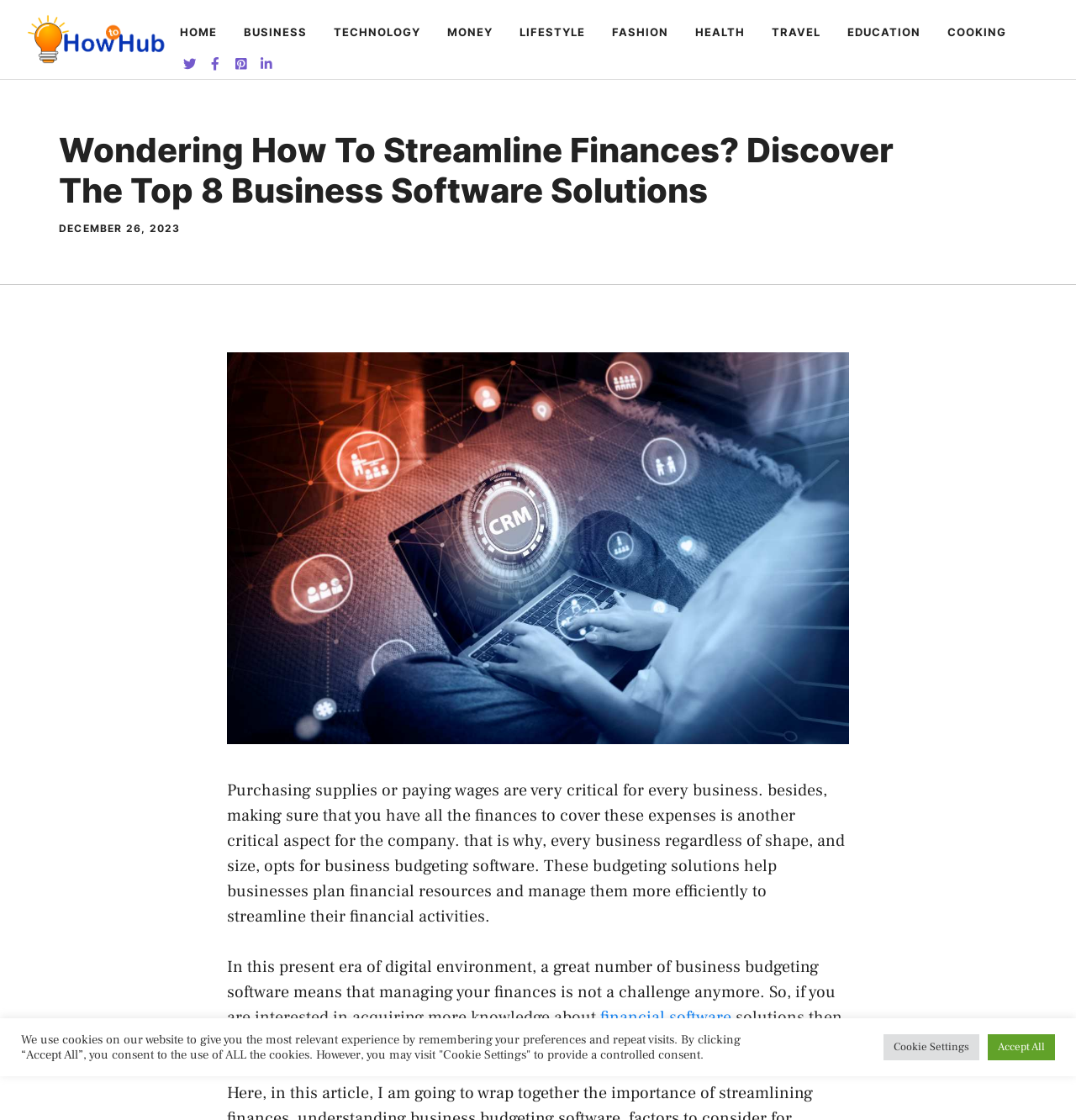What is the topic of the article? Using the information from the screenshot, answer with a single word or phrase.

Business software solutions